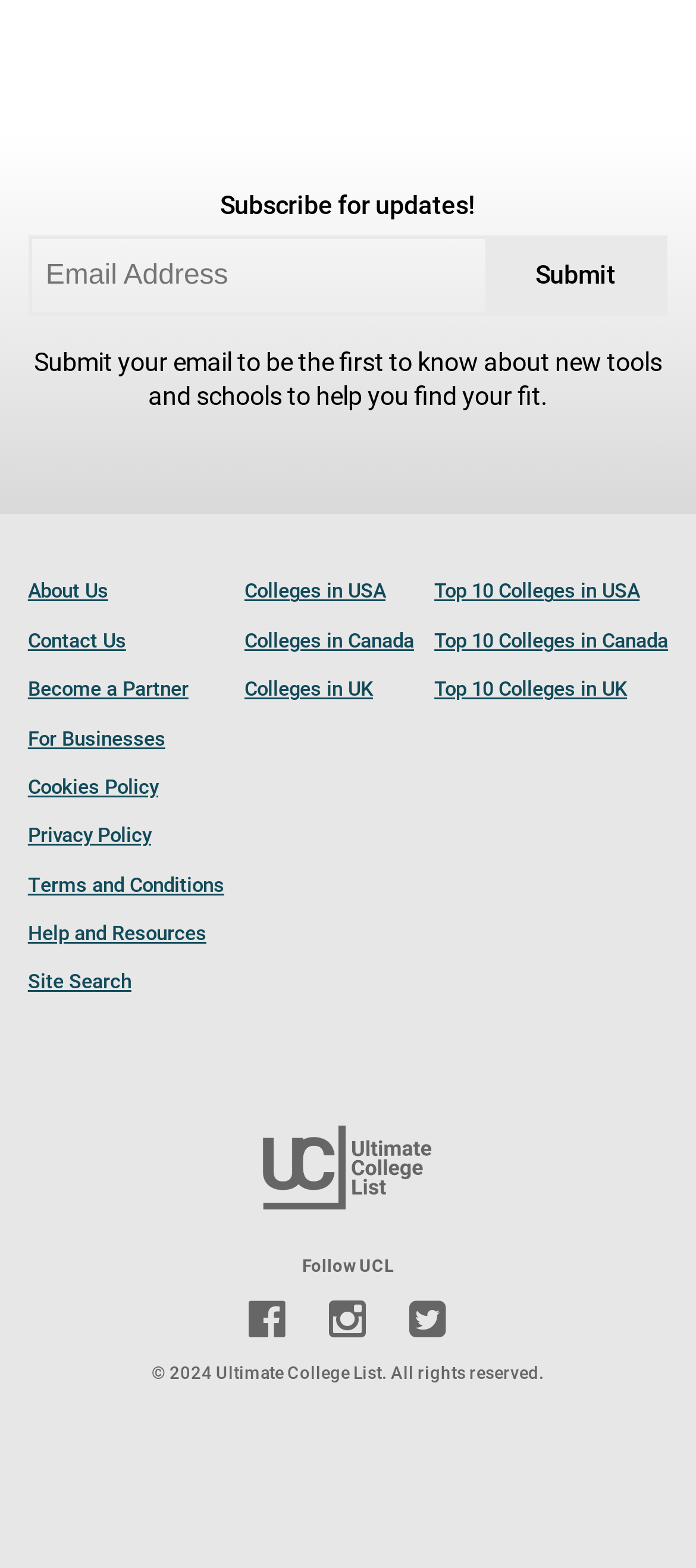Determine the bounding box coordinates of the target area to click to execute the following instruction: "Go to YouTube."

None